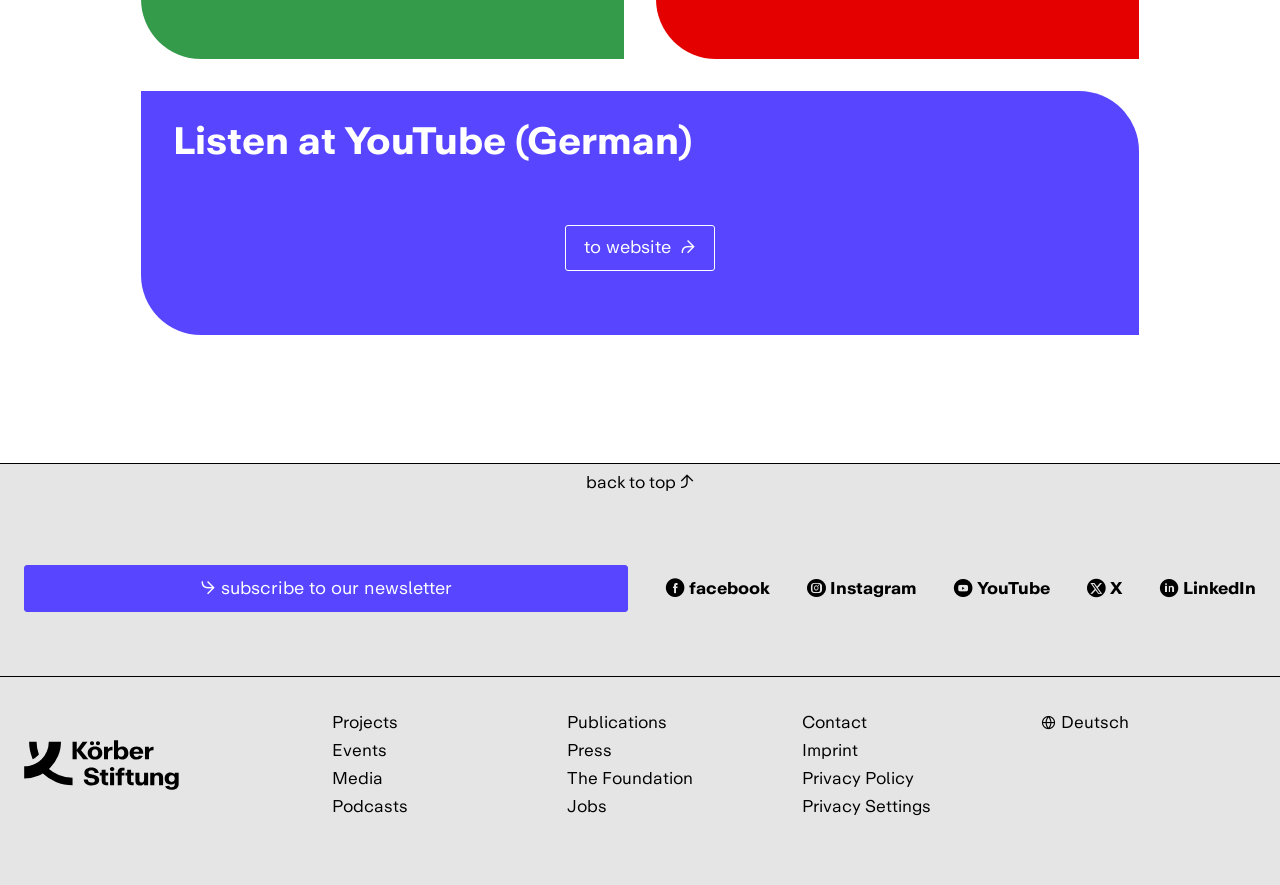Given the element description alt="Mark Howells-Mead, self-portrait January 2024", identify the bounding box coordinates for the UI element on the webpage screenshot. The format should be (top-left x, top-left y, bottom-right x, bottom-right y), with values between 0 and 1.

None